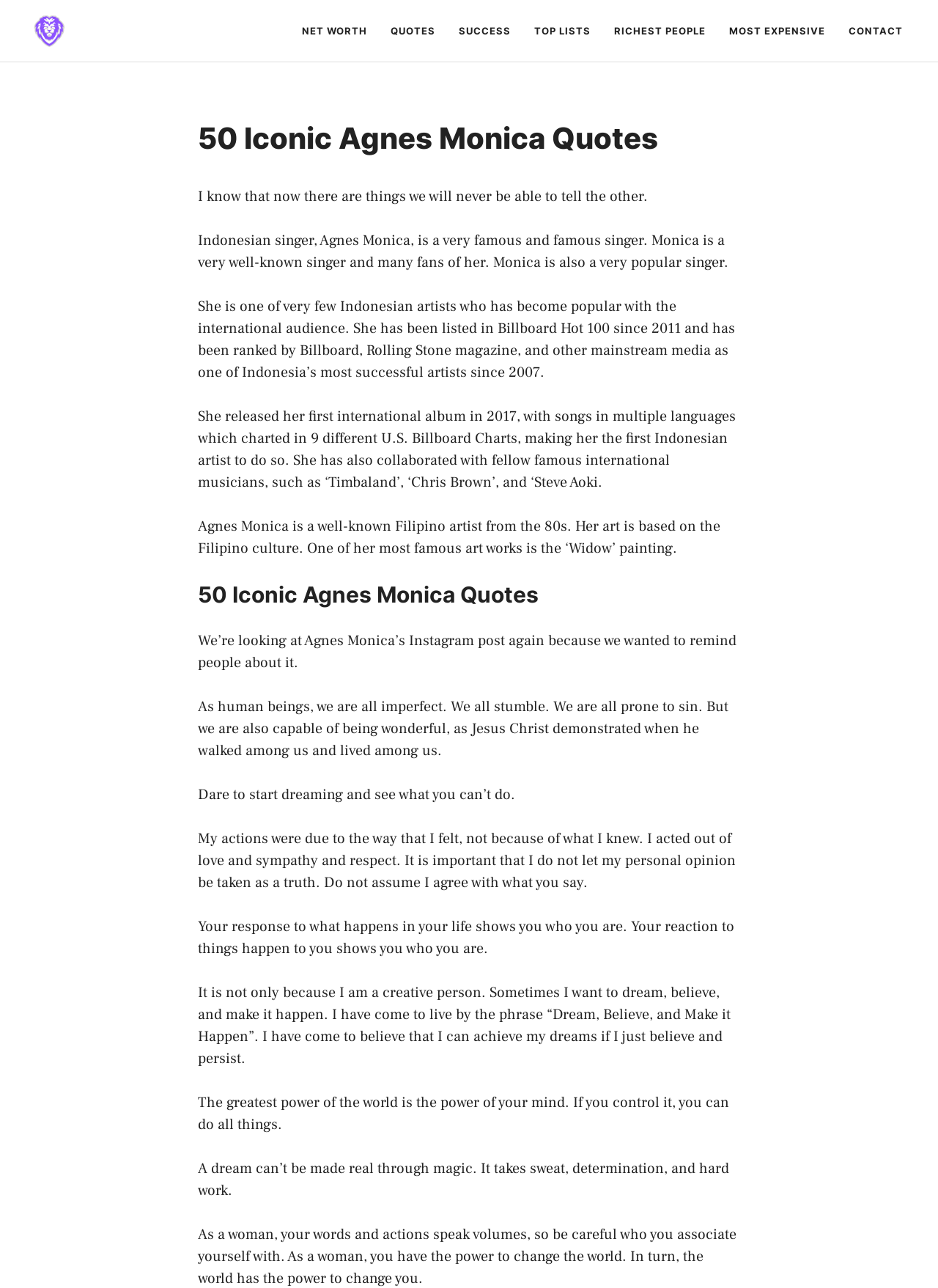Using the image as a reference, answer the following question in as much detail as possible:
How many quotes are listed on this webpage?

The webpage title is '50 Iconic Agnes Monica Quotes', and the quotes are listed below the title, indicating that there are 50 quotes on this webpage.